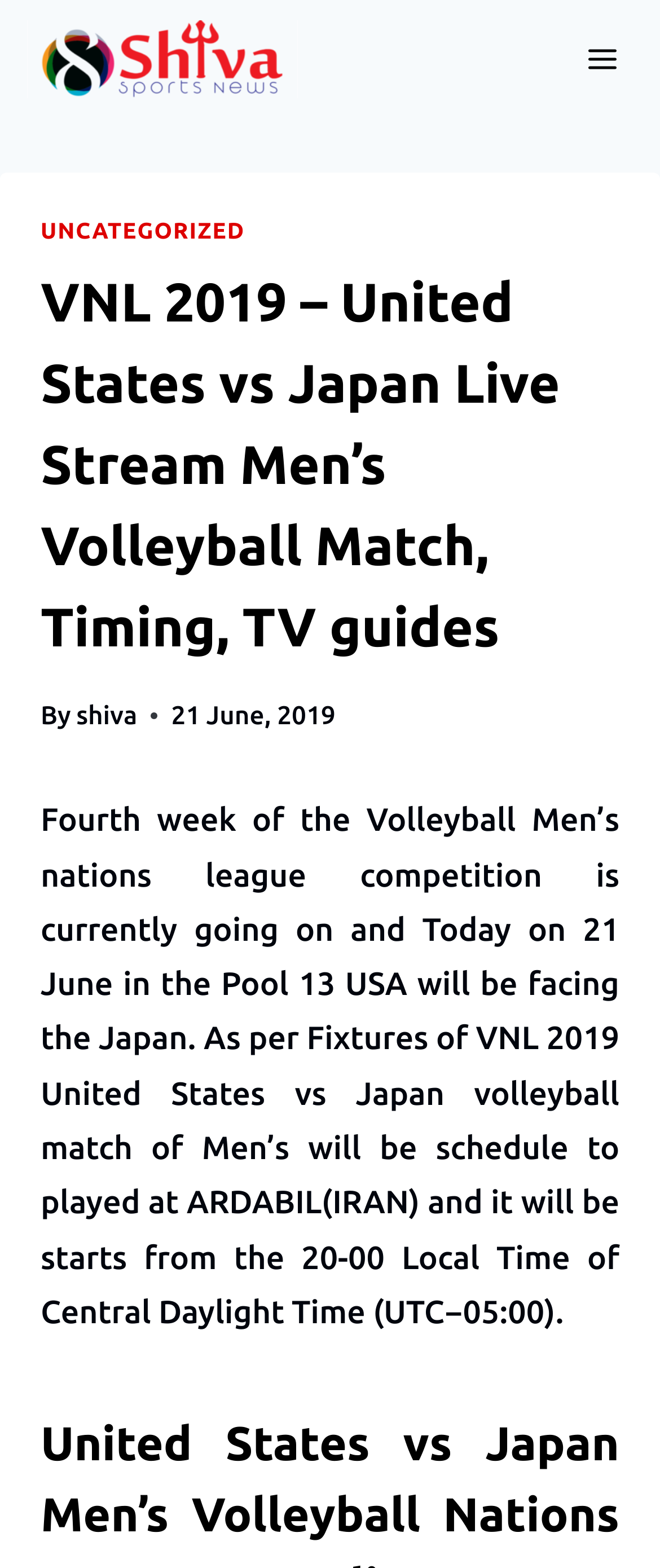Given the element description, predict the bounding box coordinates in the format (top-left x, top-left y, bottom-right x, bottom-right y), using floating point numbers between 0 and 1: Toggle Menu

[0.865, 0.021, 0.959, 0.055]